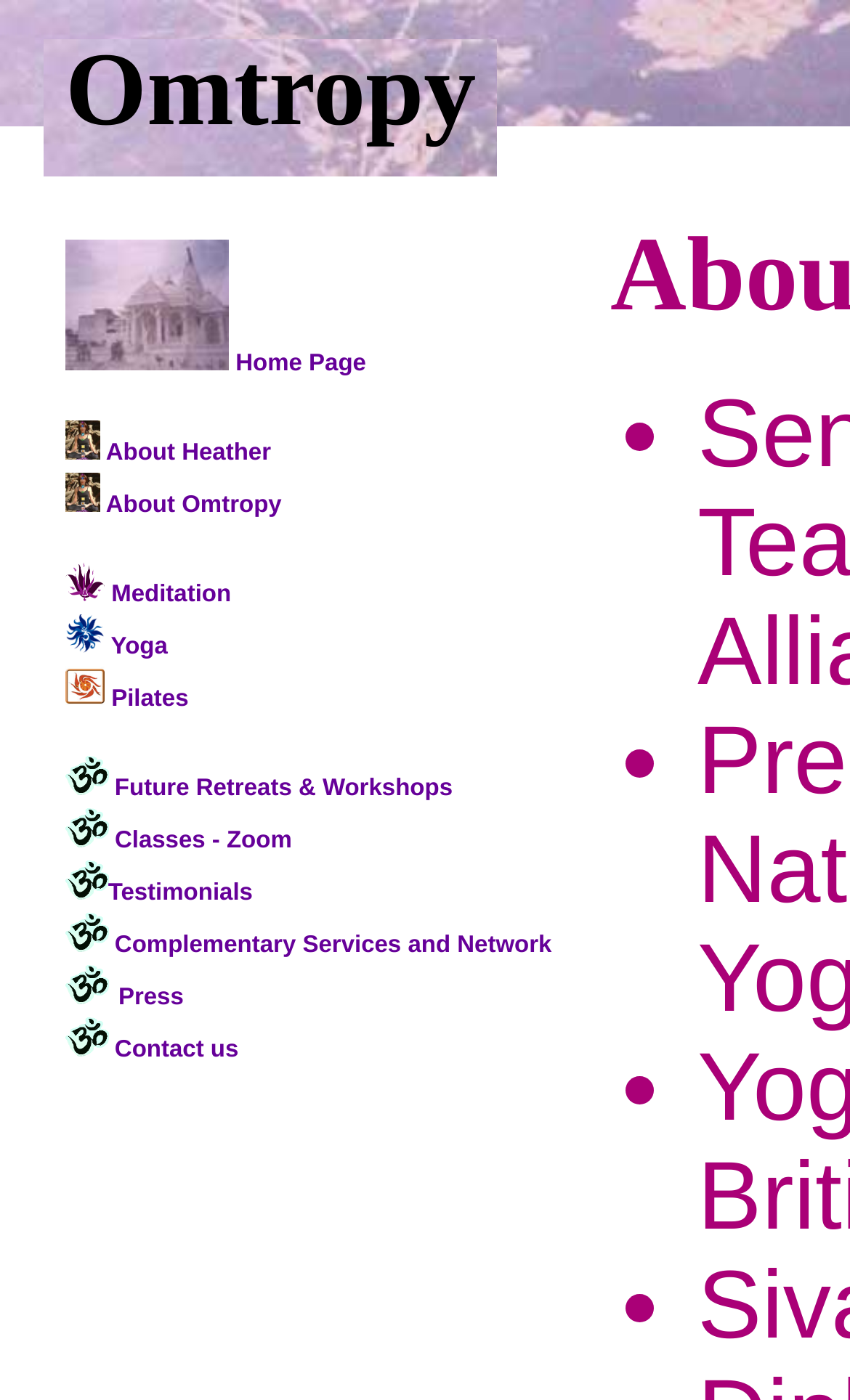Could you indicate the bounding box coordinates of the region to click in order to complete this instruction: "check testimonials".

[0.077, 0.629, 0.297, 0.647]